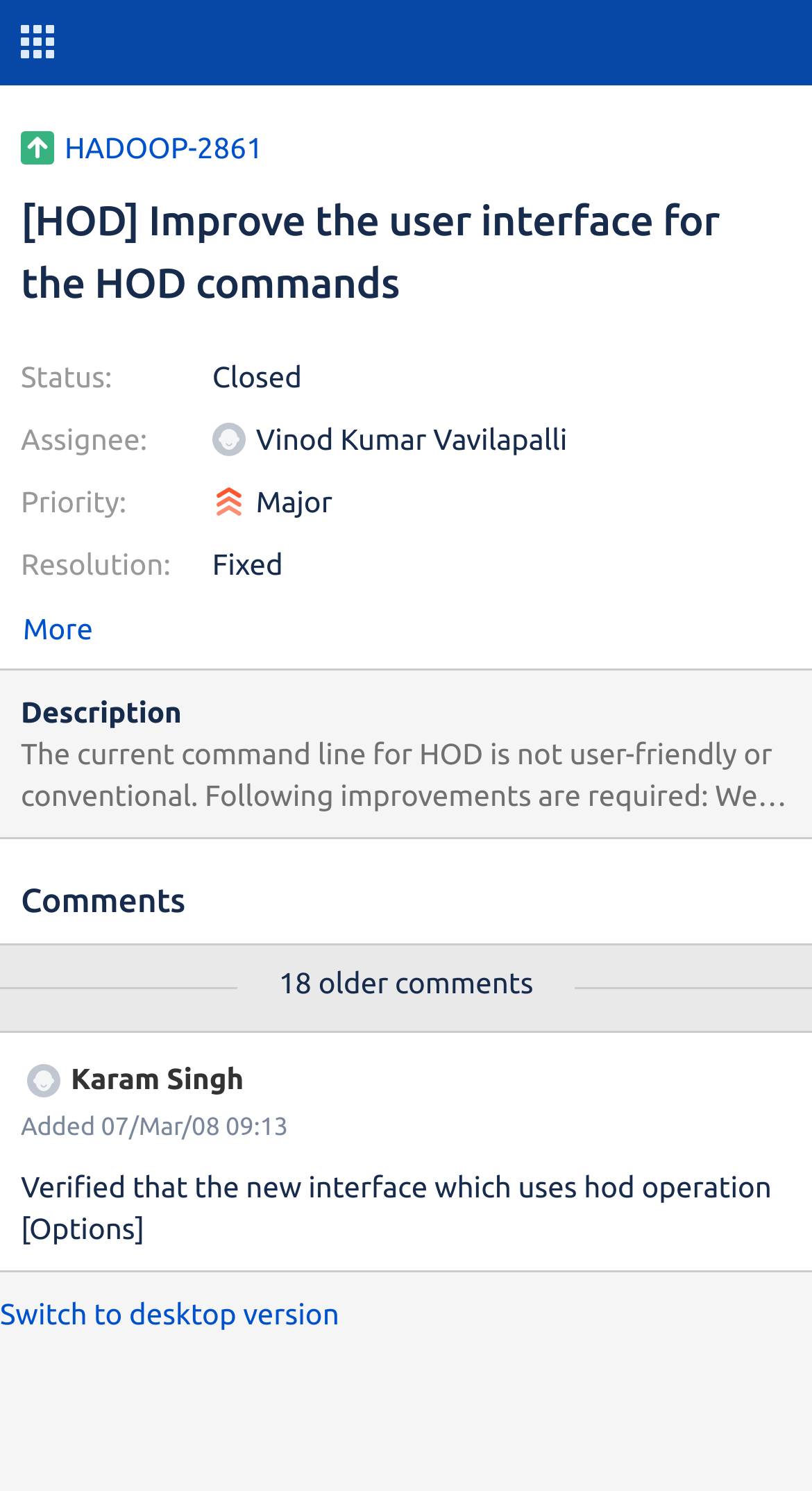Please answer the following question using a single word or phrase: 
What is the priority of this task?

Major